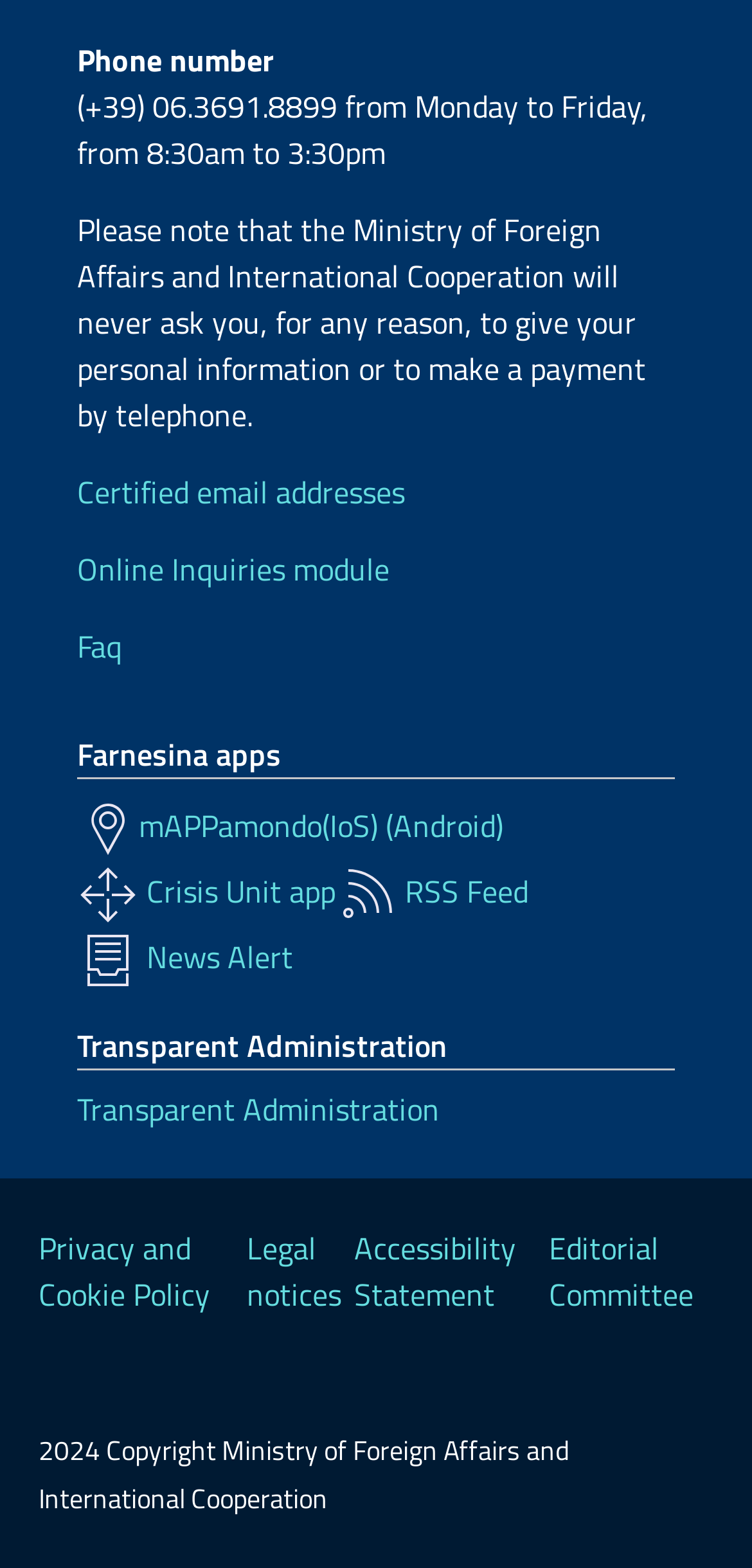Kindly determine the bounding box coordinates of the area that needs to be clicked to fulfill this instruction: "View Faq".

[0.103, 0.398, 0.162, 0.427]